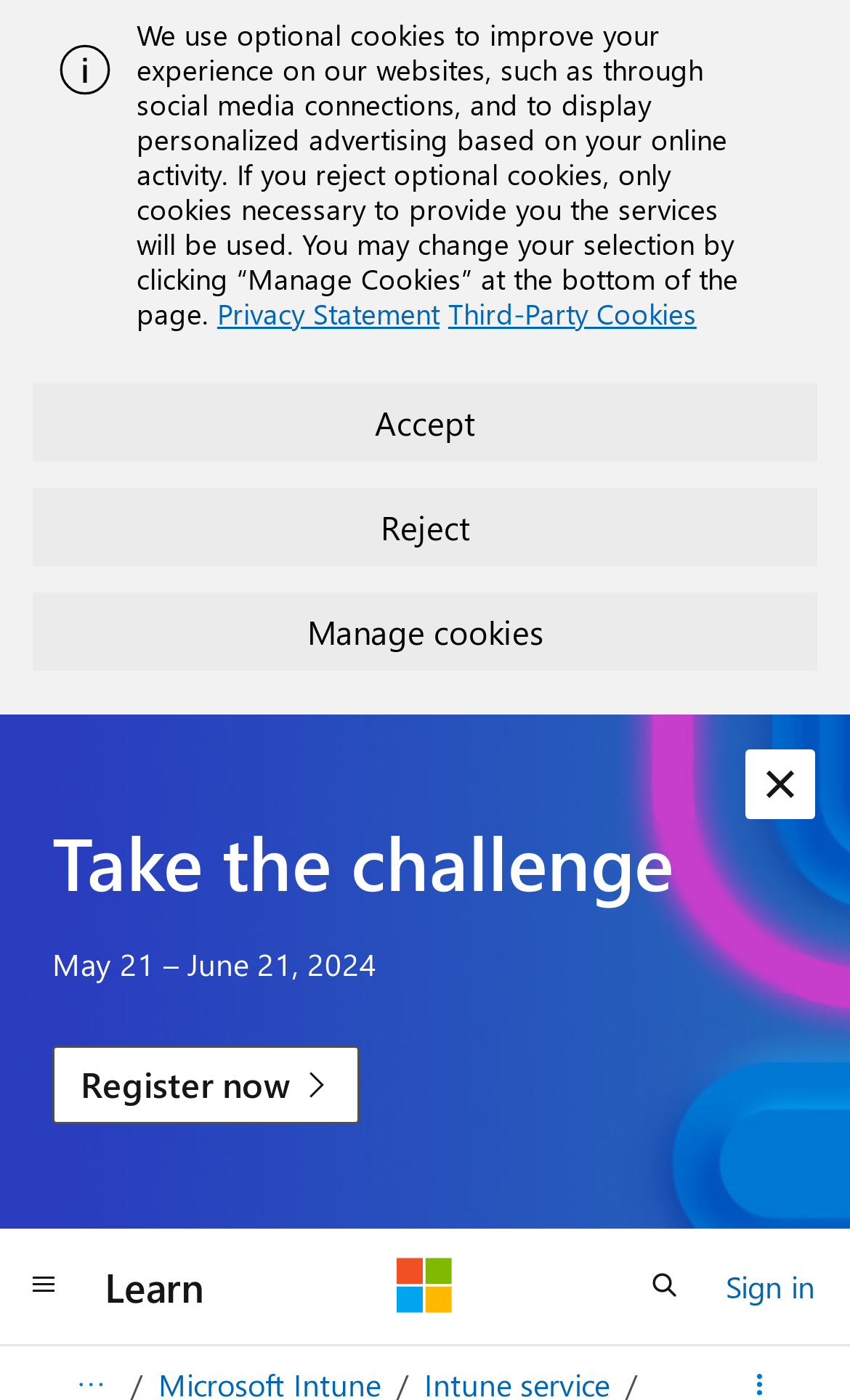What is the challenge mentioned on the webpage?
Using the image, provide a detailed and thorough answer to the question.

The webpage mentions a challenge with a specific date range, May 21 - June 21, 2024, and provides a 'Register now' link. This suggests that the challenge is a time-limited event or activity that users can participate in.